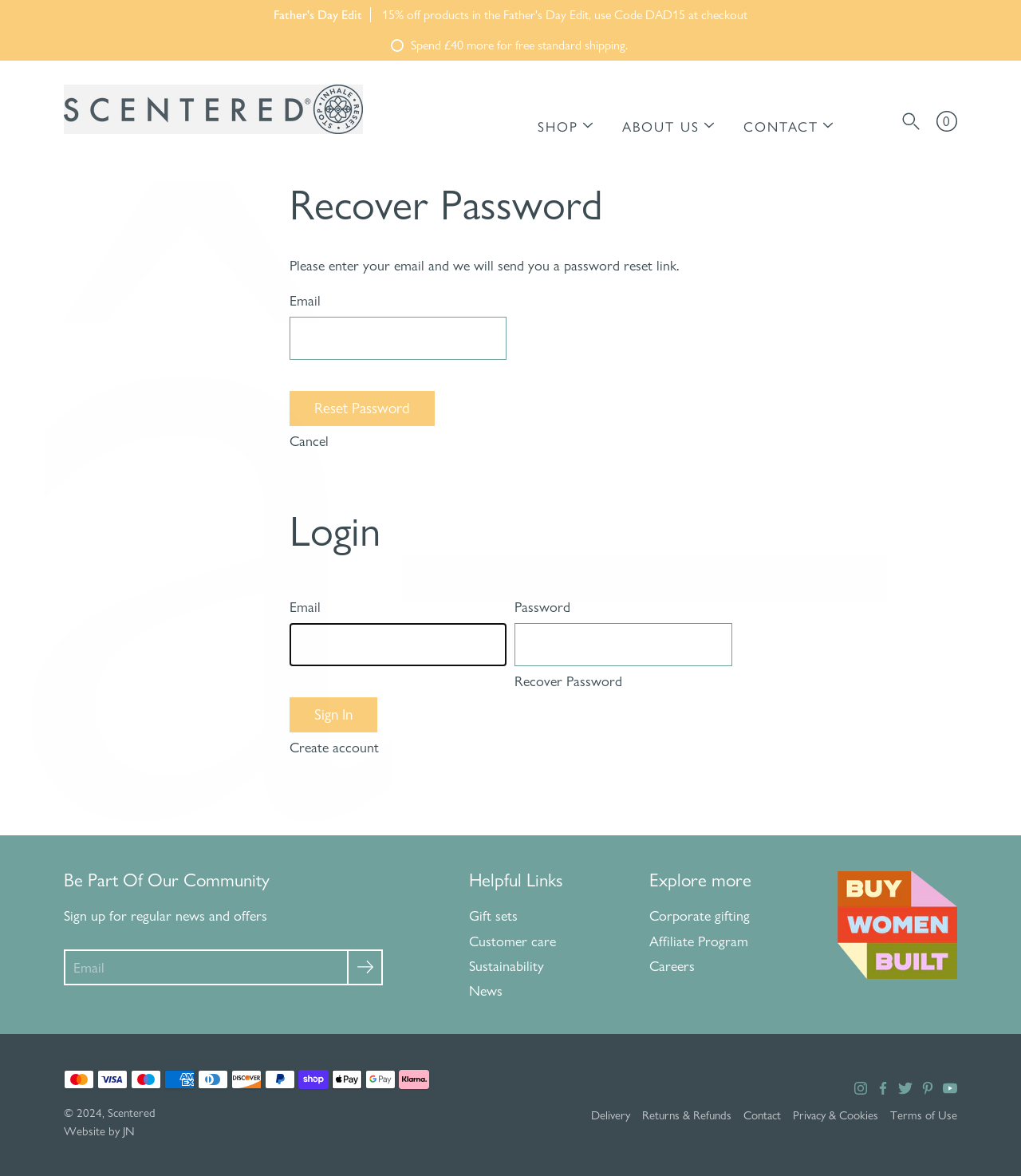Provide a brief response in the form of a single word or phrase:
What is the minimum amount to spend for free standard shipping?

£40